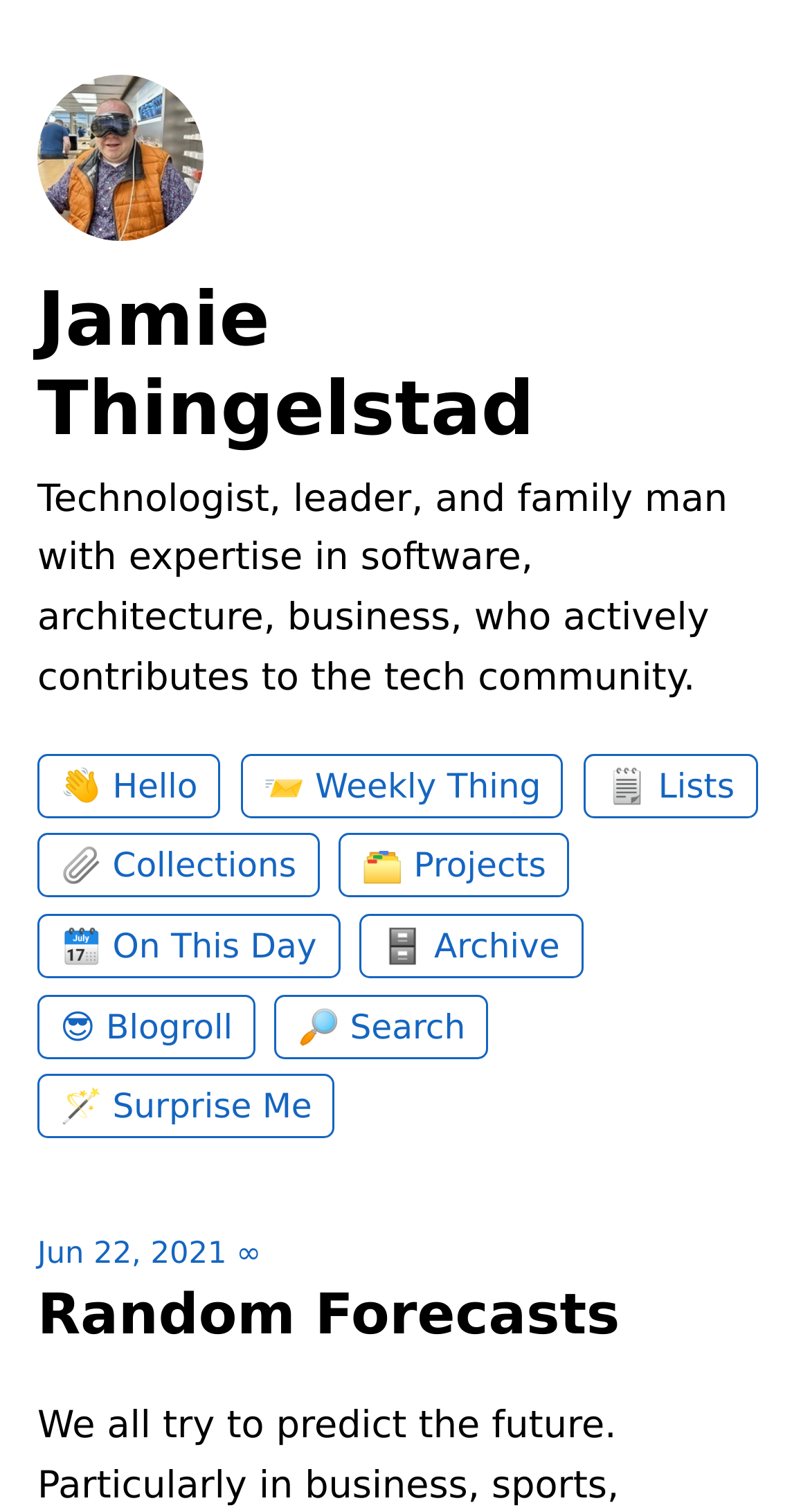How many links are there in the top section?
Refer to the screenshot and deliver a thorough answer to the question presented.

The top section contains three links: '👋 Hello', '📨 Weekly Thing', and '🗒️ Lists', which can be identified by their bounding box coordinates and OCR text.